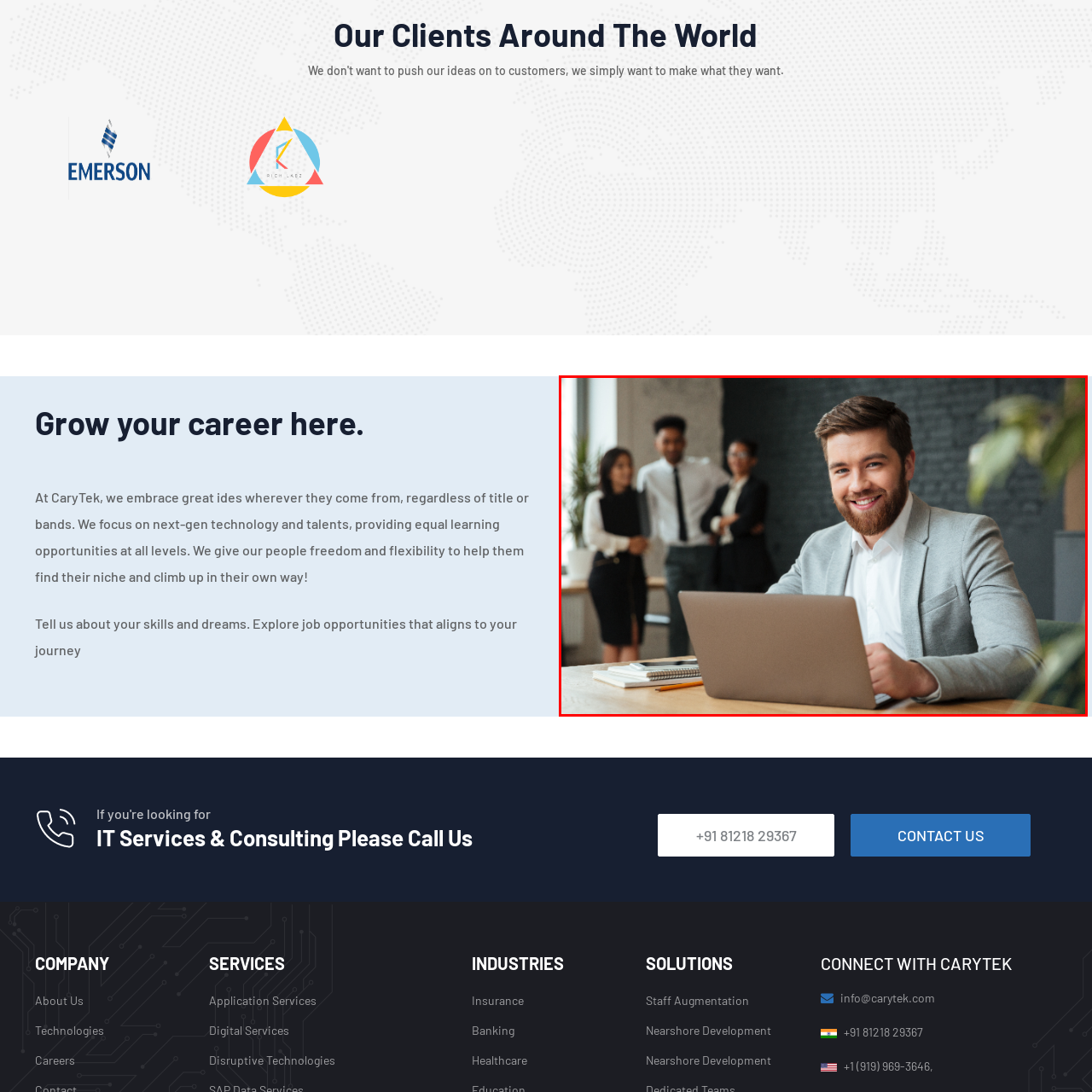Focus on the section encased in the red border, How many colleagues are in the background? Give your response as a single word or phrase.

Three